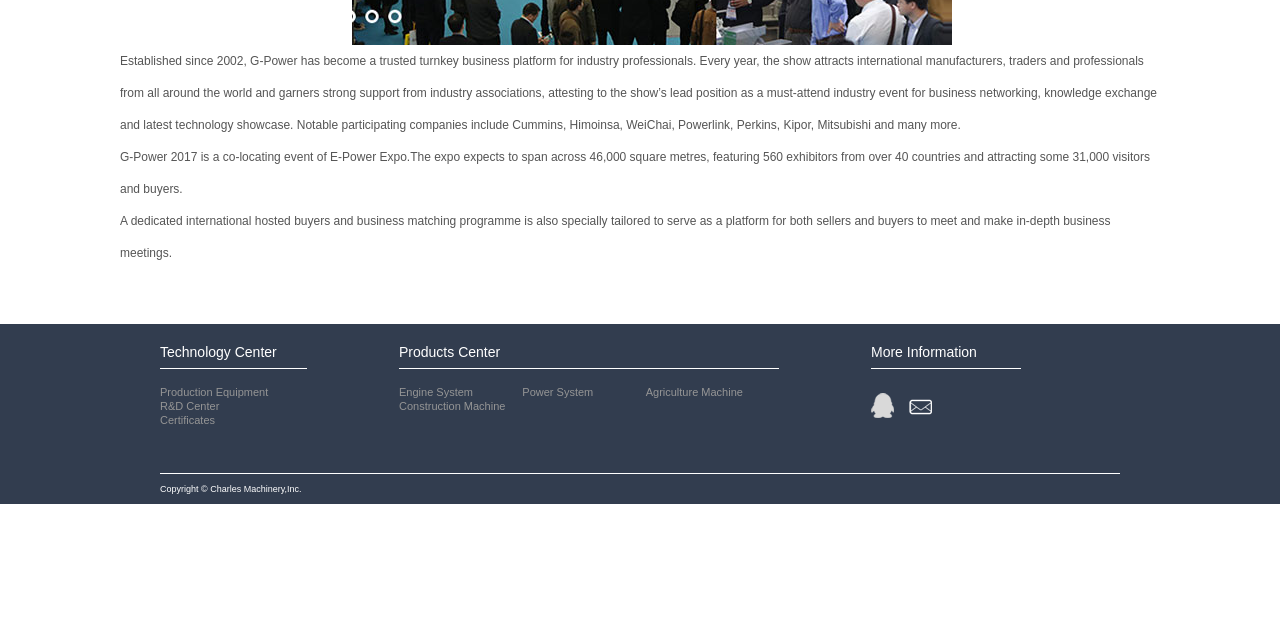Find the coordinates for the bounding box of the element with this description: "E-mail".

[0.71, 0.622, 0.728, 0.661]